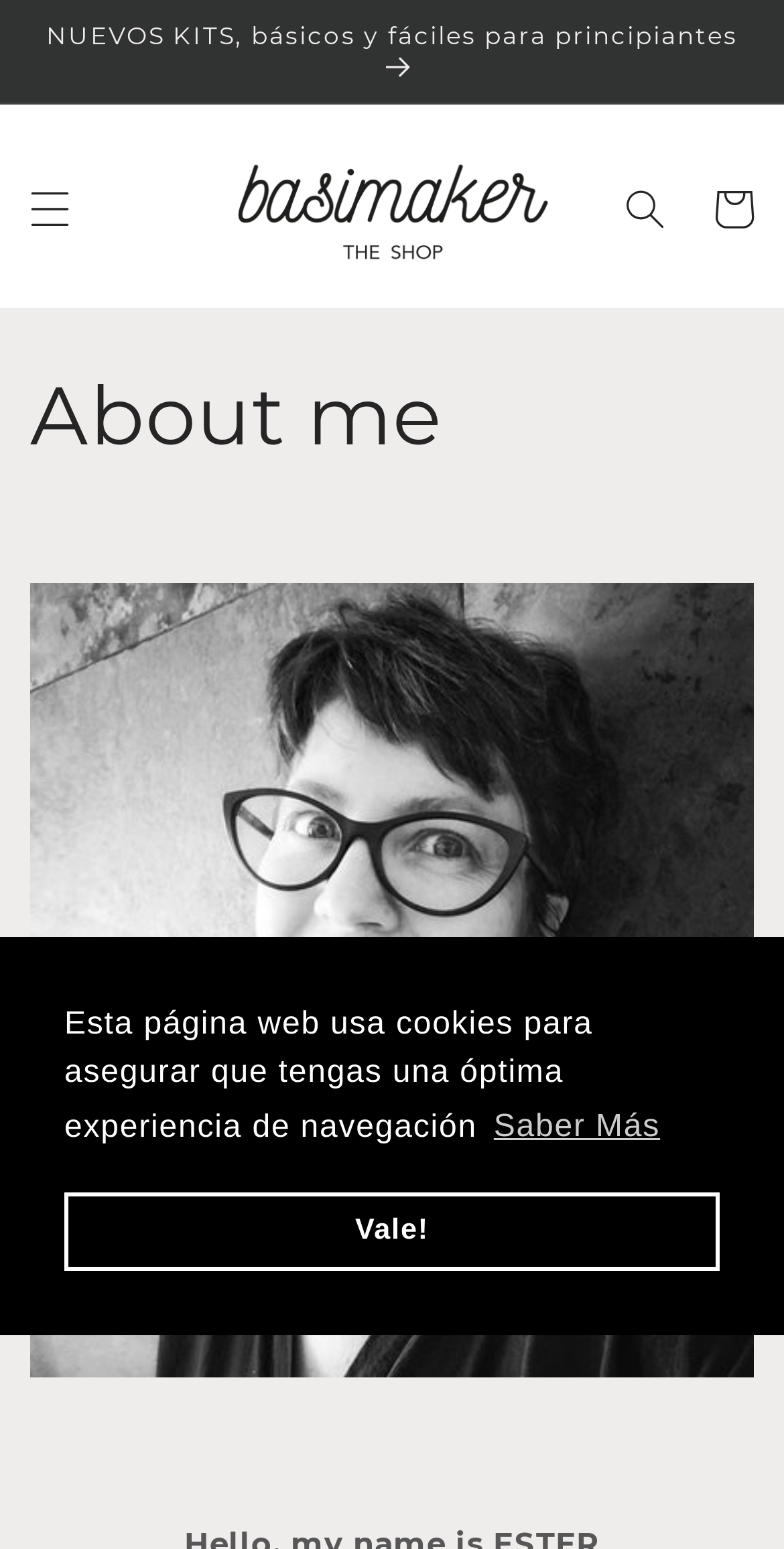What is the purpose of the cookies on this website?
Look at the screenshot and give a one-word or phrase answer.

Optima experiencia de navegación